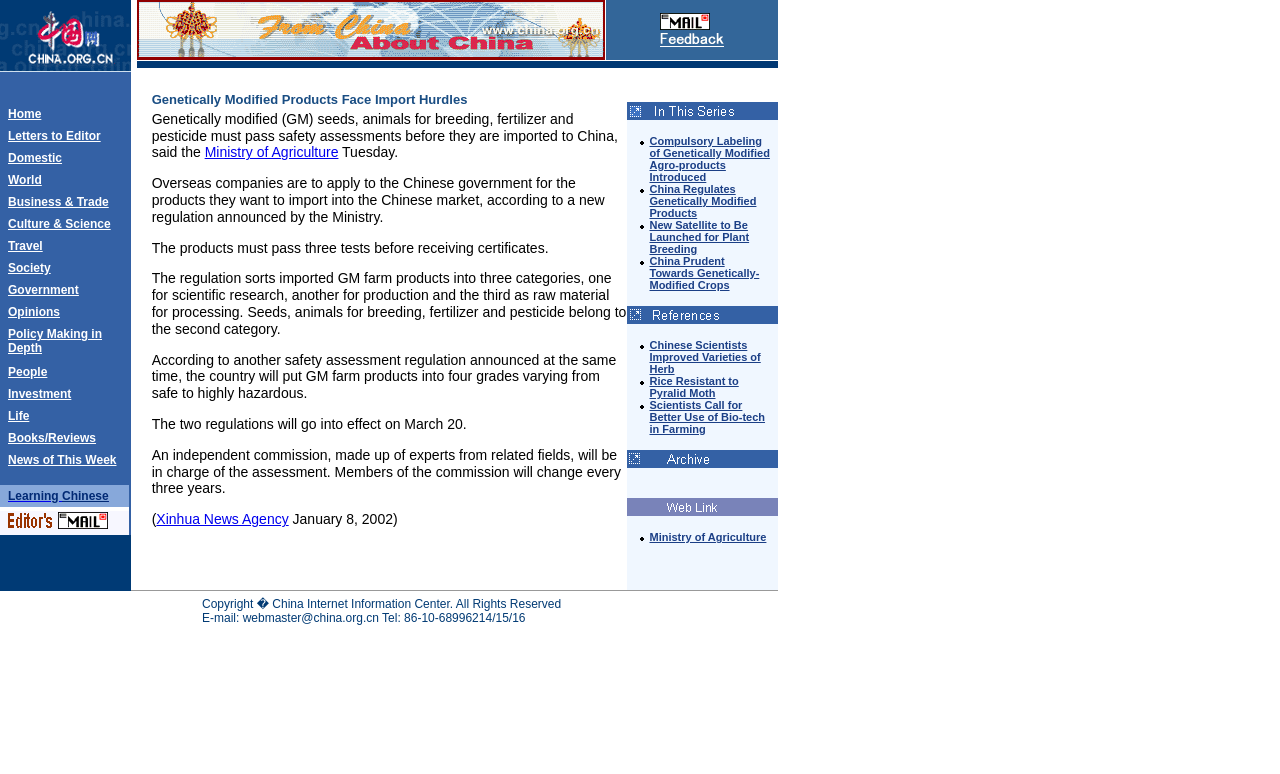Find the bounding box coordinates of the area that needs to be clicked in order to achieve the following instruction: "Go to Letters to Editor". The coordinates should be specified as four float numbers between 0 and 1, i.e., [left, top, right, bottom].

[0.006, 0.167, 0.079, 0.185]